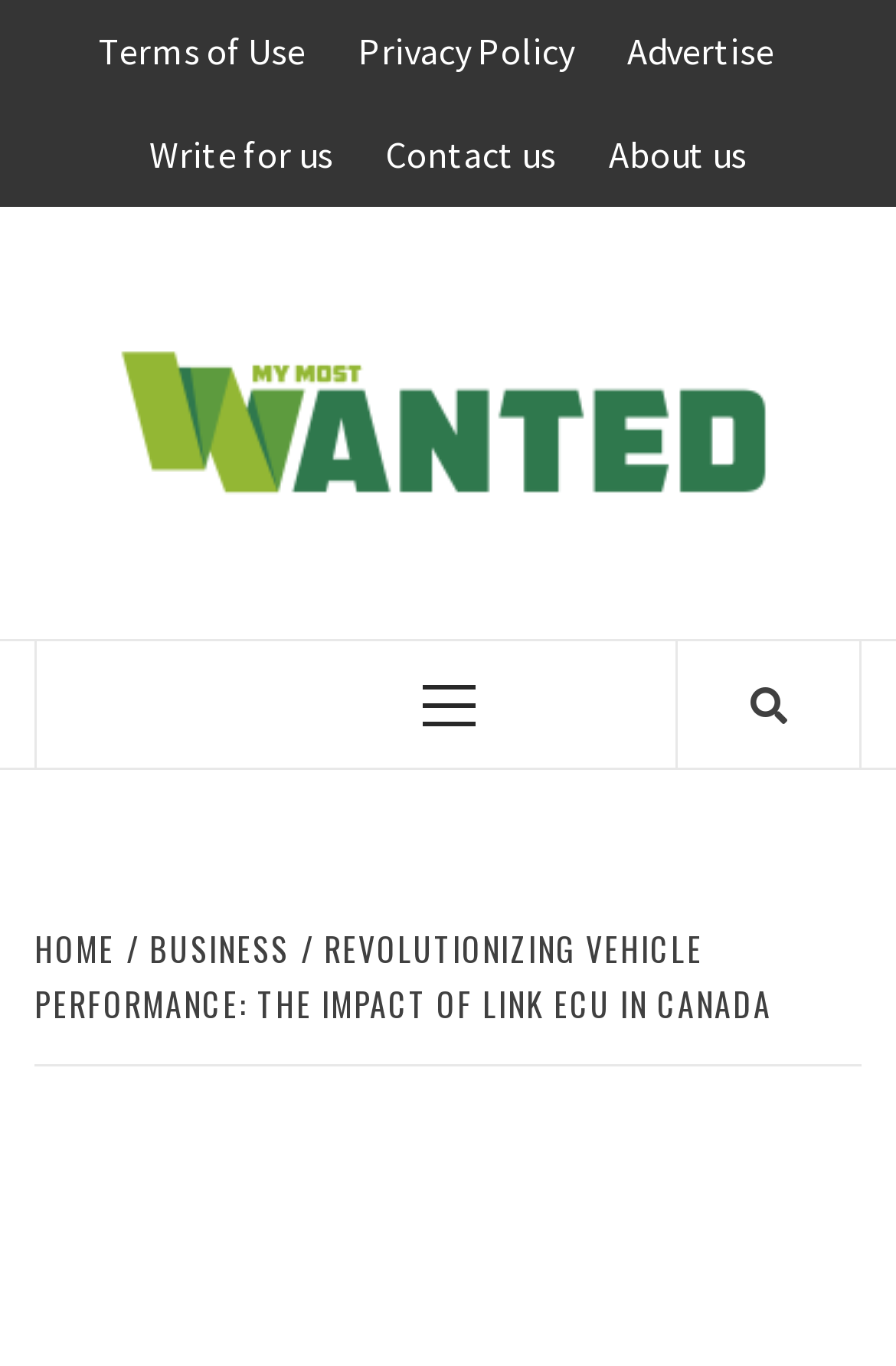What is the current page about?
Carefully examine the image and provide a detailed answer to the question.

I looked at the breadcrumb navigation and found a link with the text 'REVOLUTIONIZING VEHICLE PERFORMANCE: THE IMPACT OF LINK ECU IN CANADA' which has a bounding box coordinate of [0.038, 0.676, 0.874, 0.752], indicating that the current page is about revolutionizing vehicle performance and its impact in Canada.